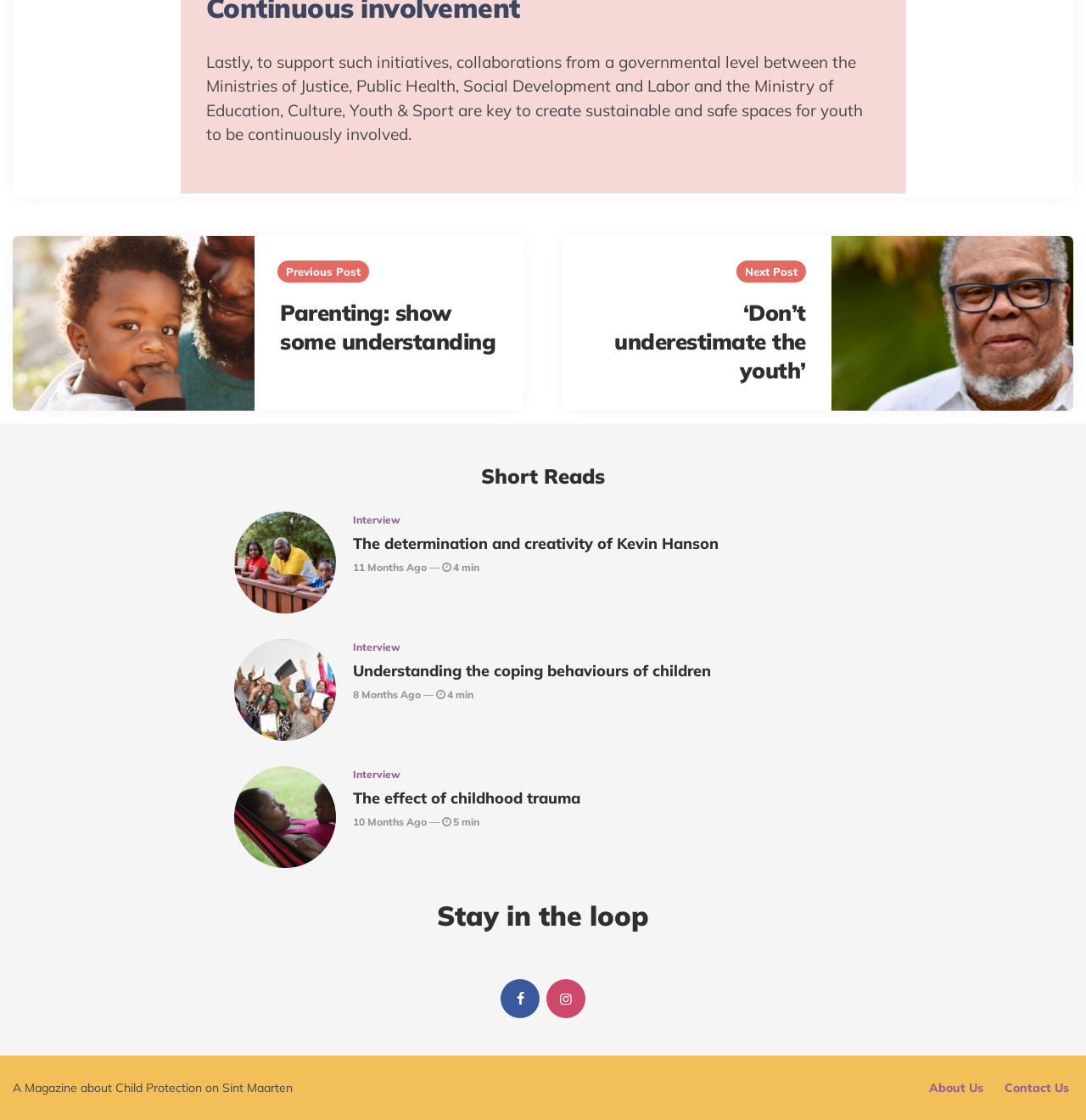What is the topic of the magazine?
Based on the screenshot, answer the question with a single word or phrase.

Child Protection on Sint Maarten